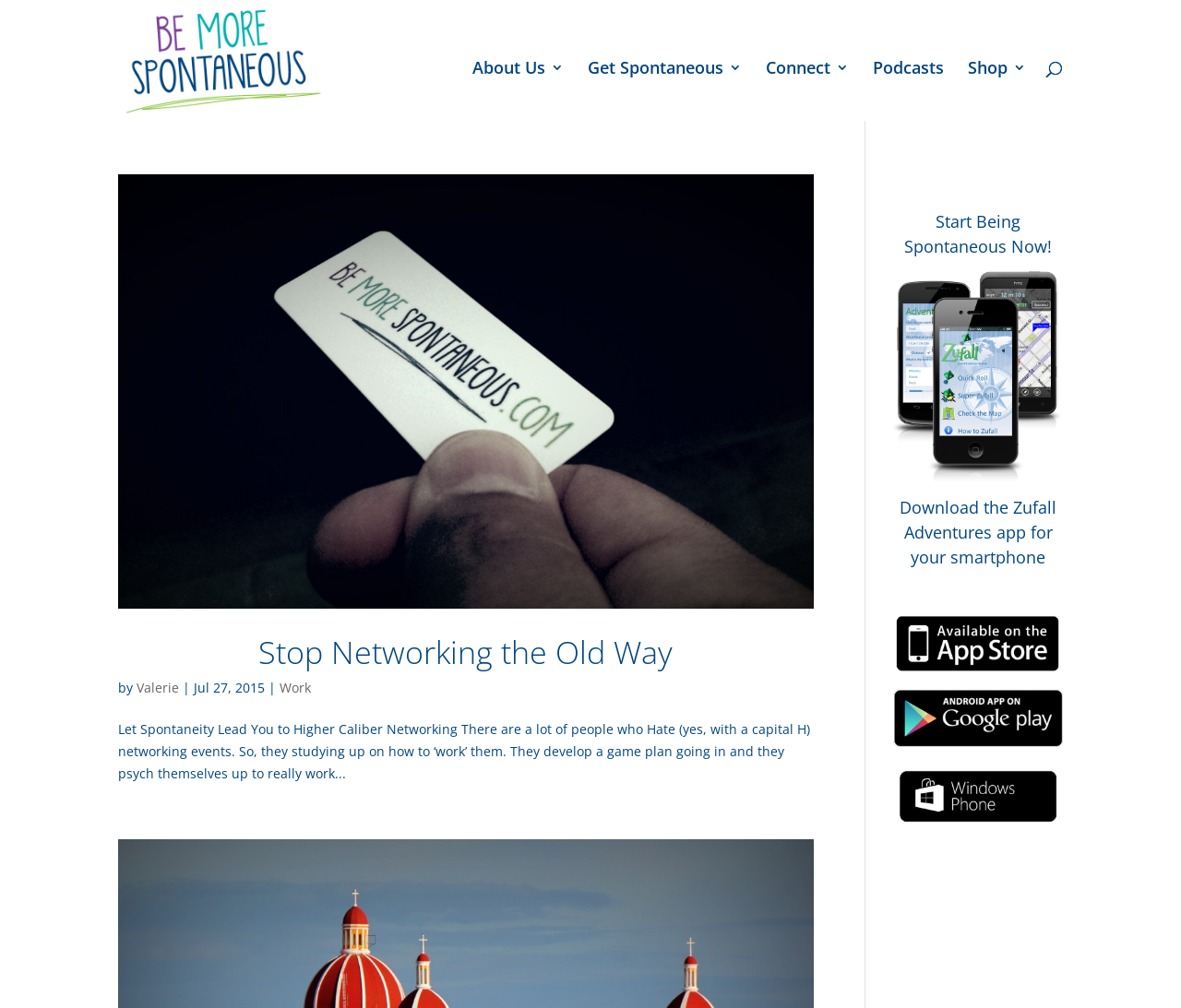What is the purpose of the Zufall Adventures app?
Please use the image to provide an in-depth answer to the question.

The purpose of the Zufall Adventures app can be inferred from the context of the article, which discusses the idea of being spontaneous in networking events, and the app is presented as a way to 'Start Being Spontaneous Now!'.